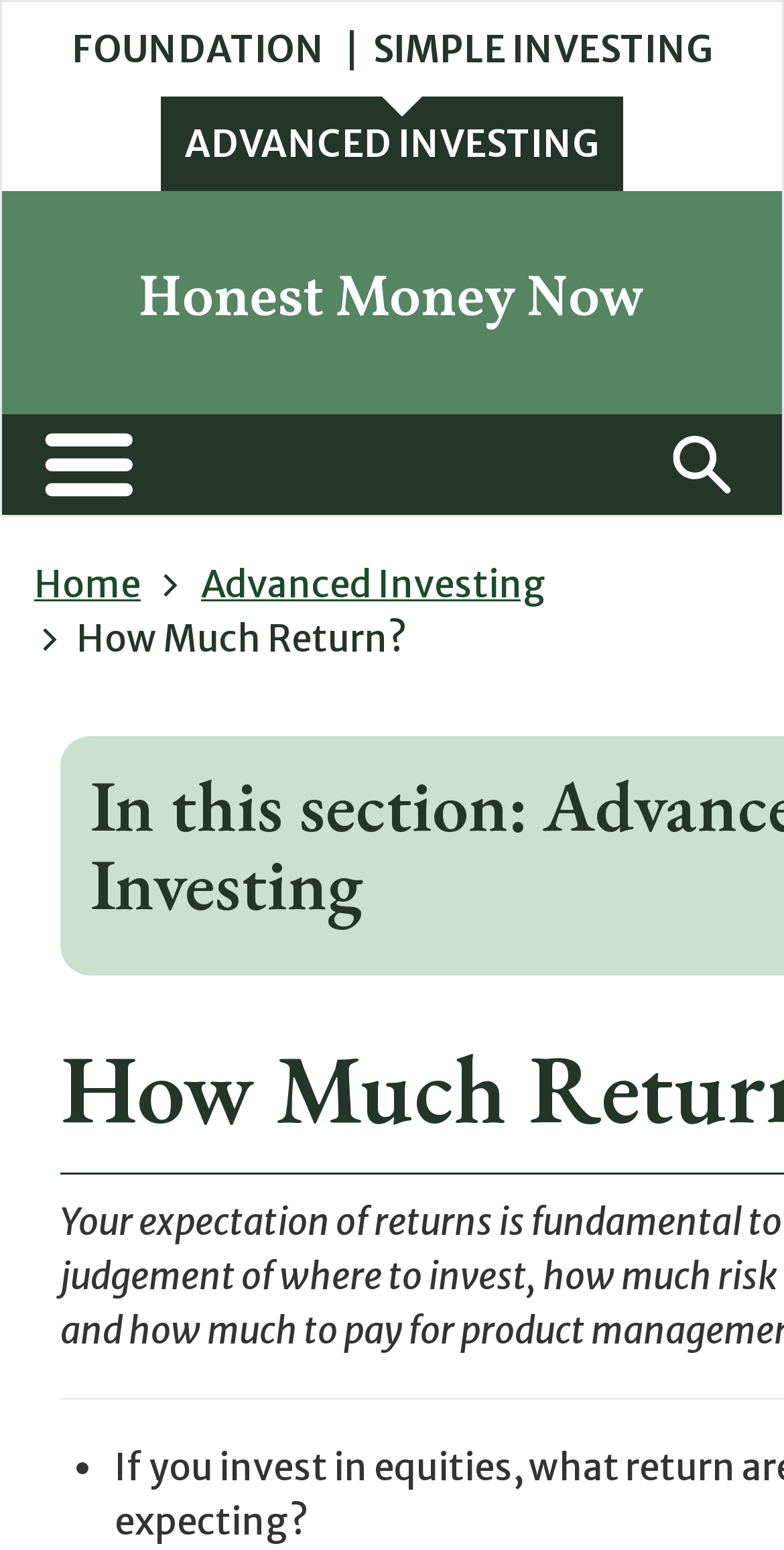How many main menu items are there?
Examine the image and give a concise answer in one word or a short phrase.

3